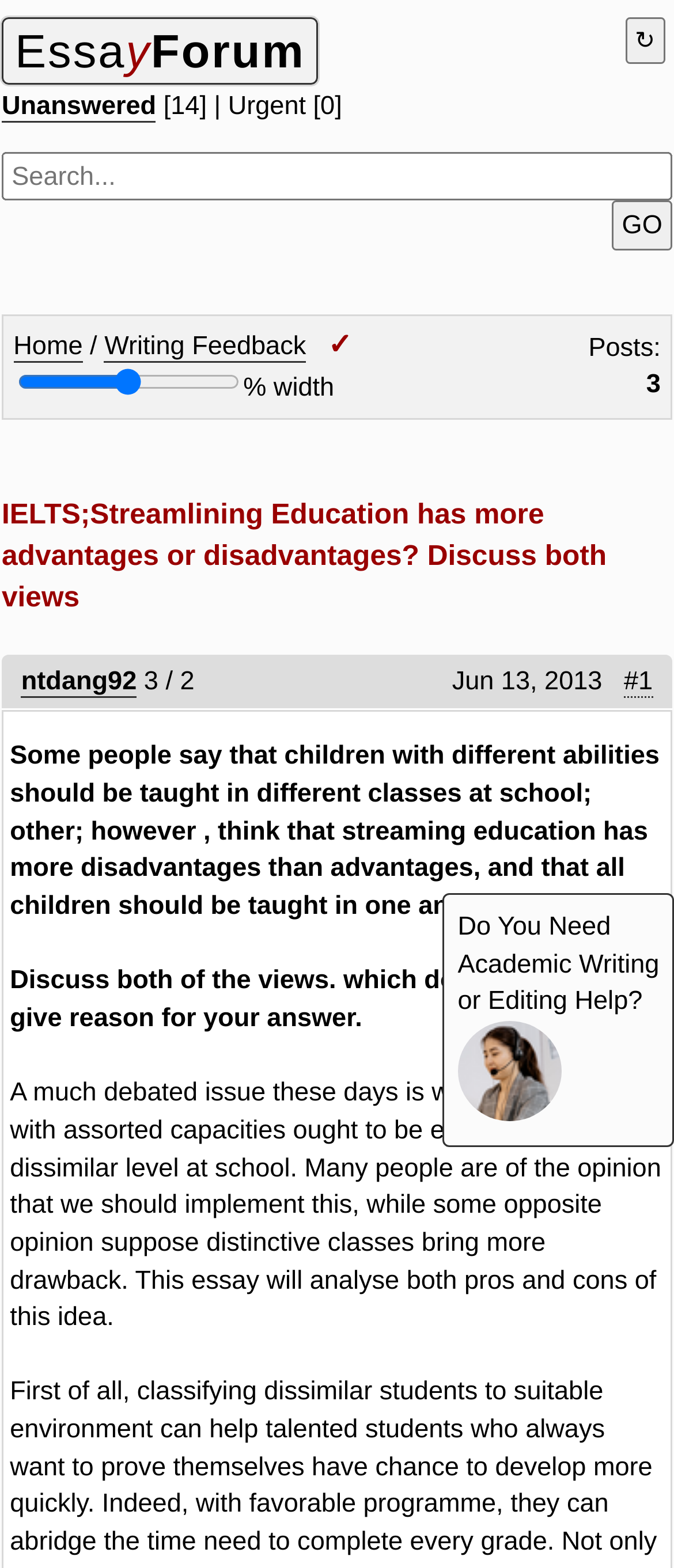Please determine and provide the text content of the webpage's heading.

IELTS;Streamlining Education has more advantages or disadvantages? Discuss both views